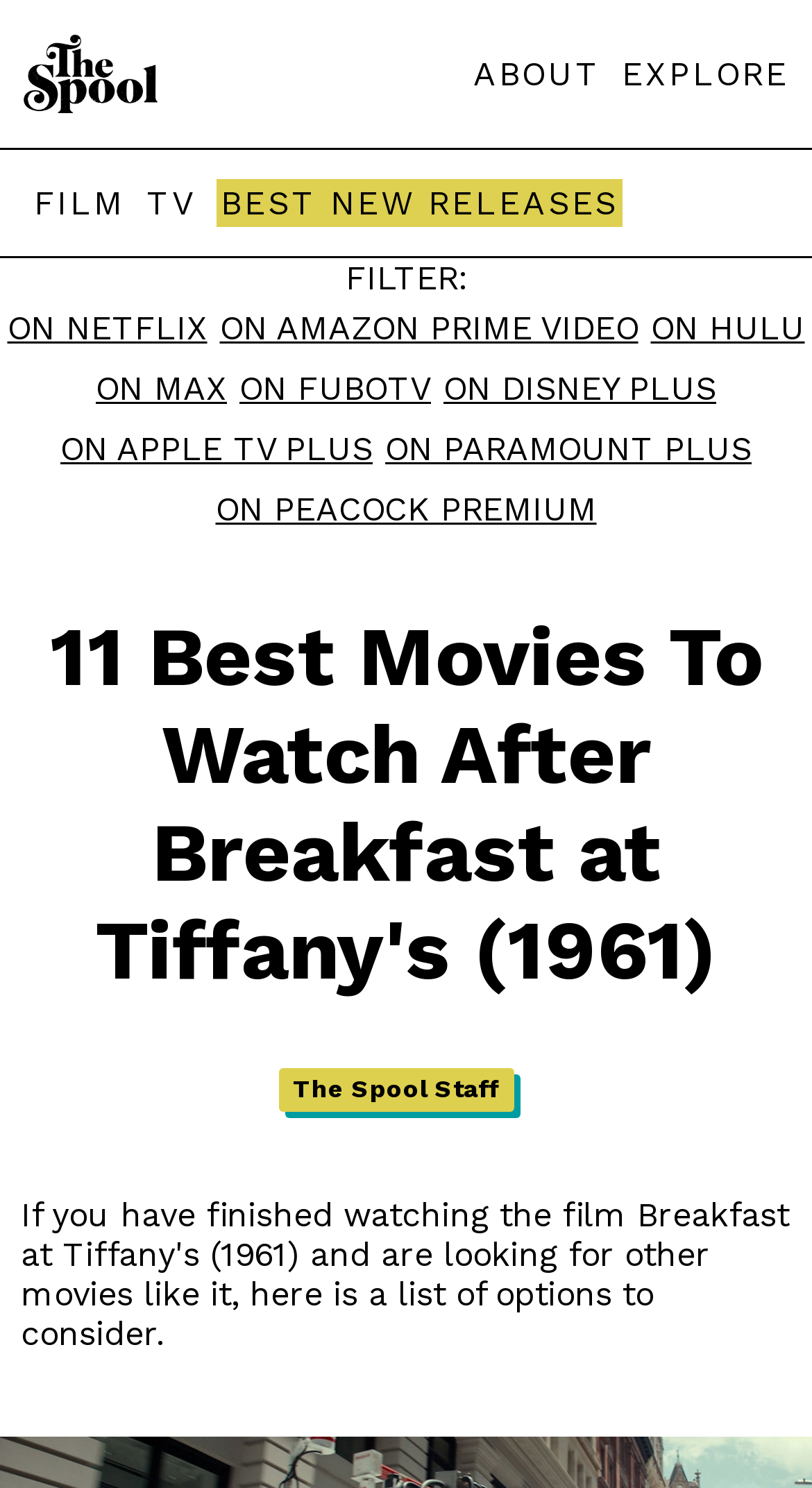Specify the bounding box coordinates of the area that needs to be clicked to achieve the following instruction: "click the logo".

[0.029, 0.022, 0.195, 0.077]